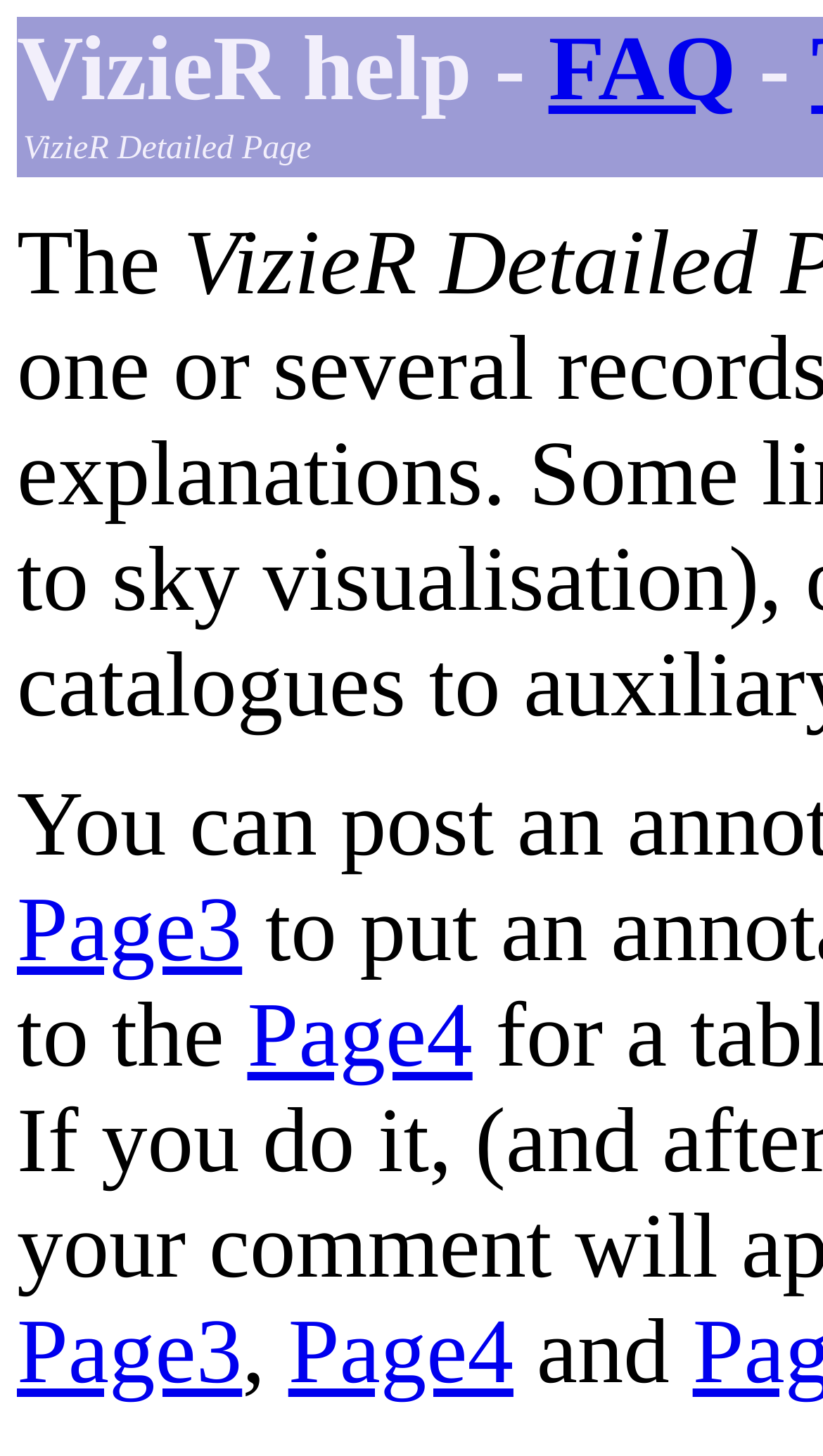Locate and provide the bounding box coordinates for the HTML element that matches this description: "FAQ".

[0.666, 0.013, 0.894, 0.083]